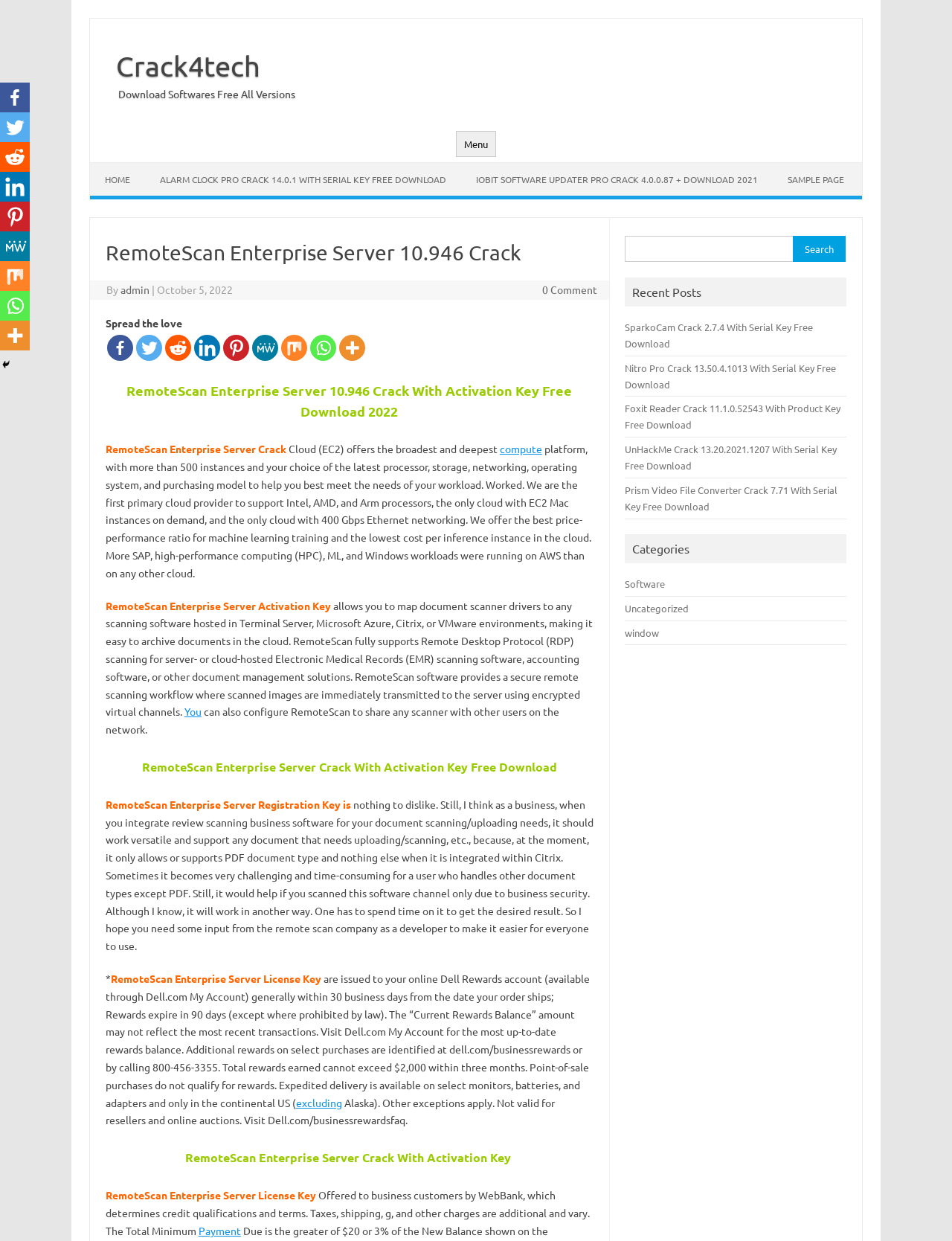Identify the bounding box coordinates for the element you need to click to achieve the following task: "Go to previous slide". Provide the bounding box coordinates as four float numbers between 0 and 1, in the form [left, top, right, bottom].

None